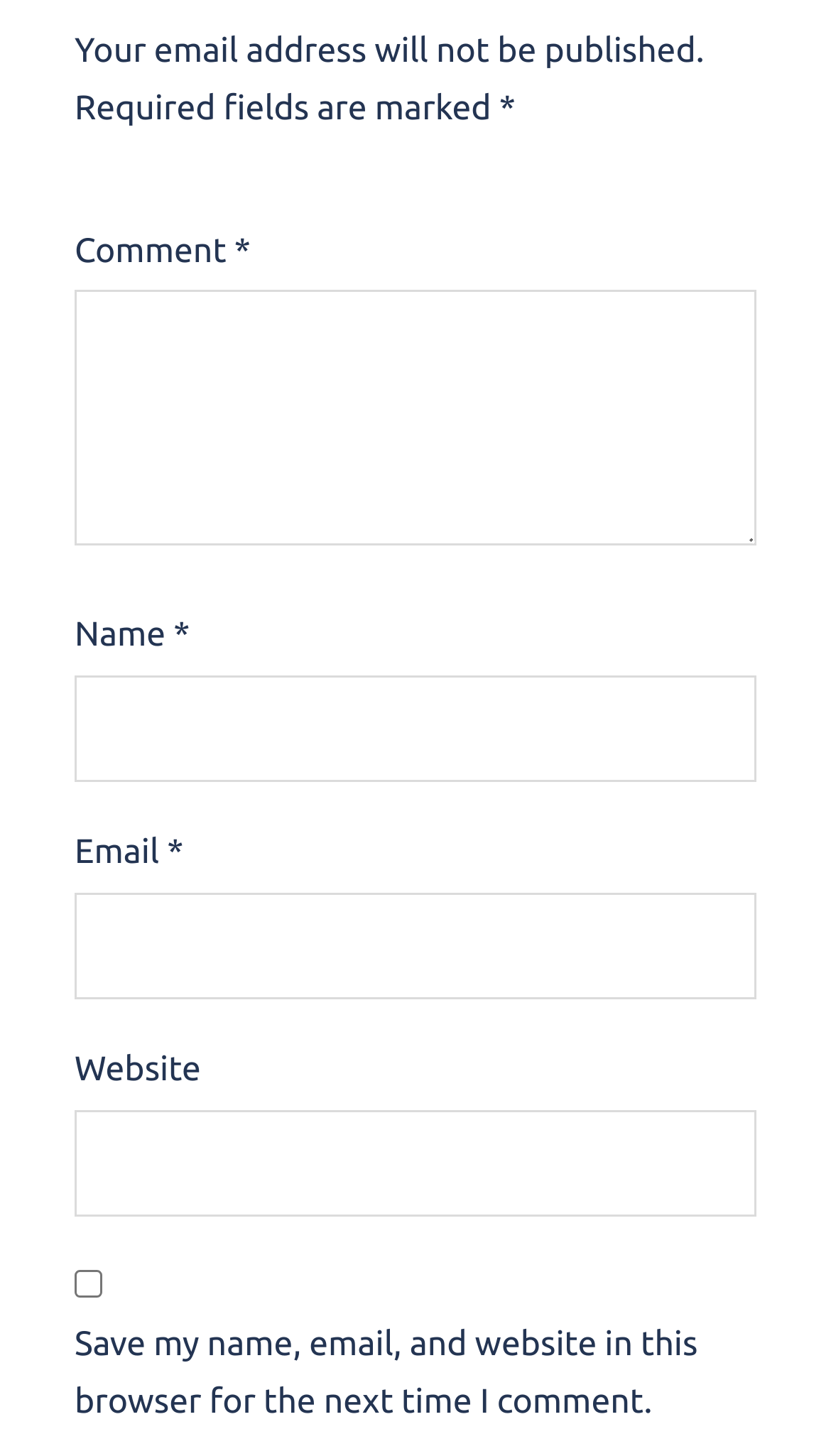Find the bounding box coordinates for the HTML element specified by: "parent_node: Email * aria-describedby="email-notes" name="email"".

[0.09, 0.613, 0.91, 0.686]